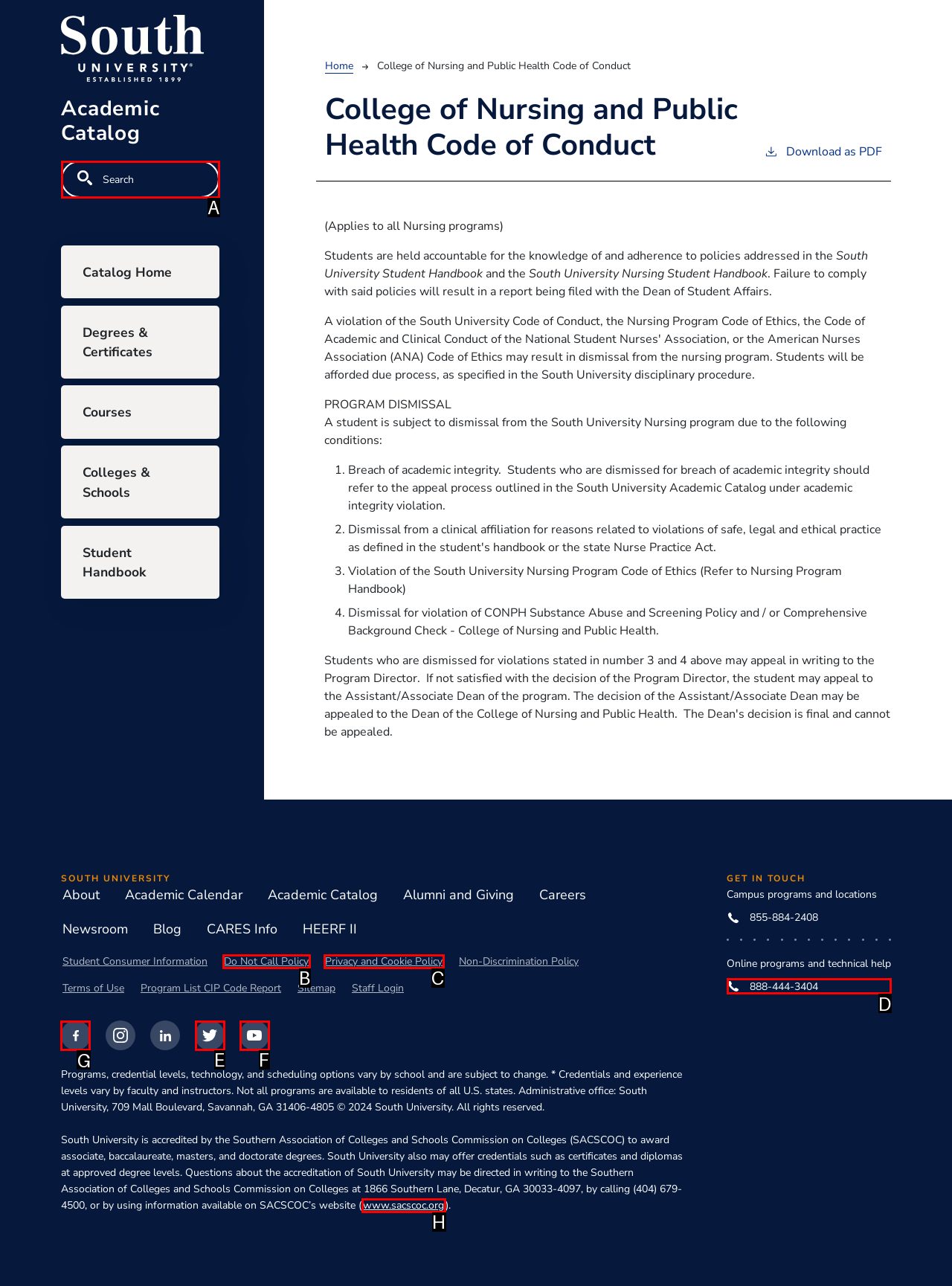Determine which UI element I need to click to achieve the following task: Check Facebook Provide your answer as the letter of the selected option.

G